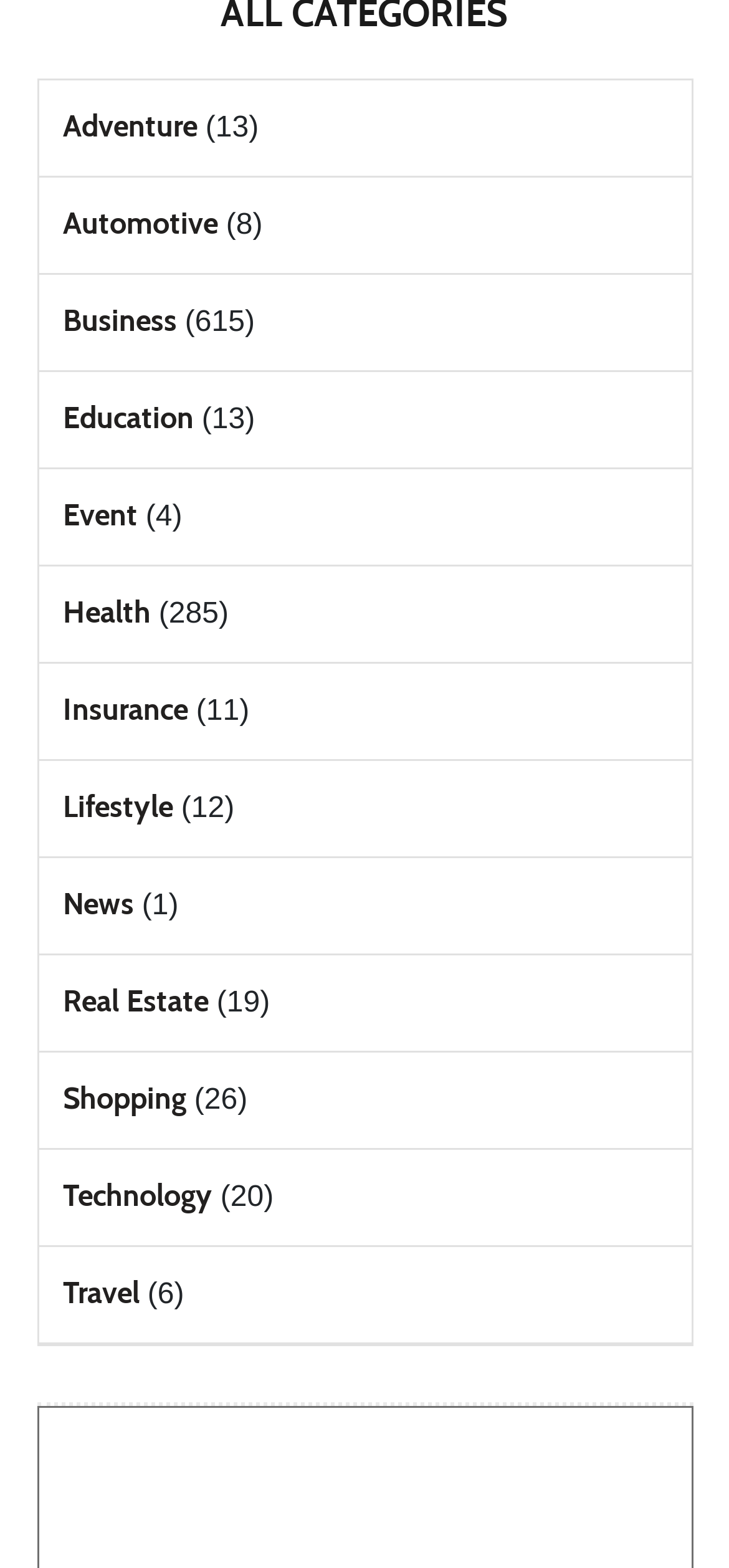Please determine the bounding box coordinates of the element to click on in order to accomplish the following task: "Learn about Education". Ensure the coordinates are four float numbers ranging from 0 to 1, i.e., [left, top, right, bottom].

[0.086, 0.255, 0.265, 0.277]